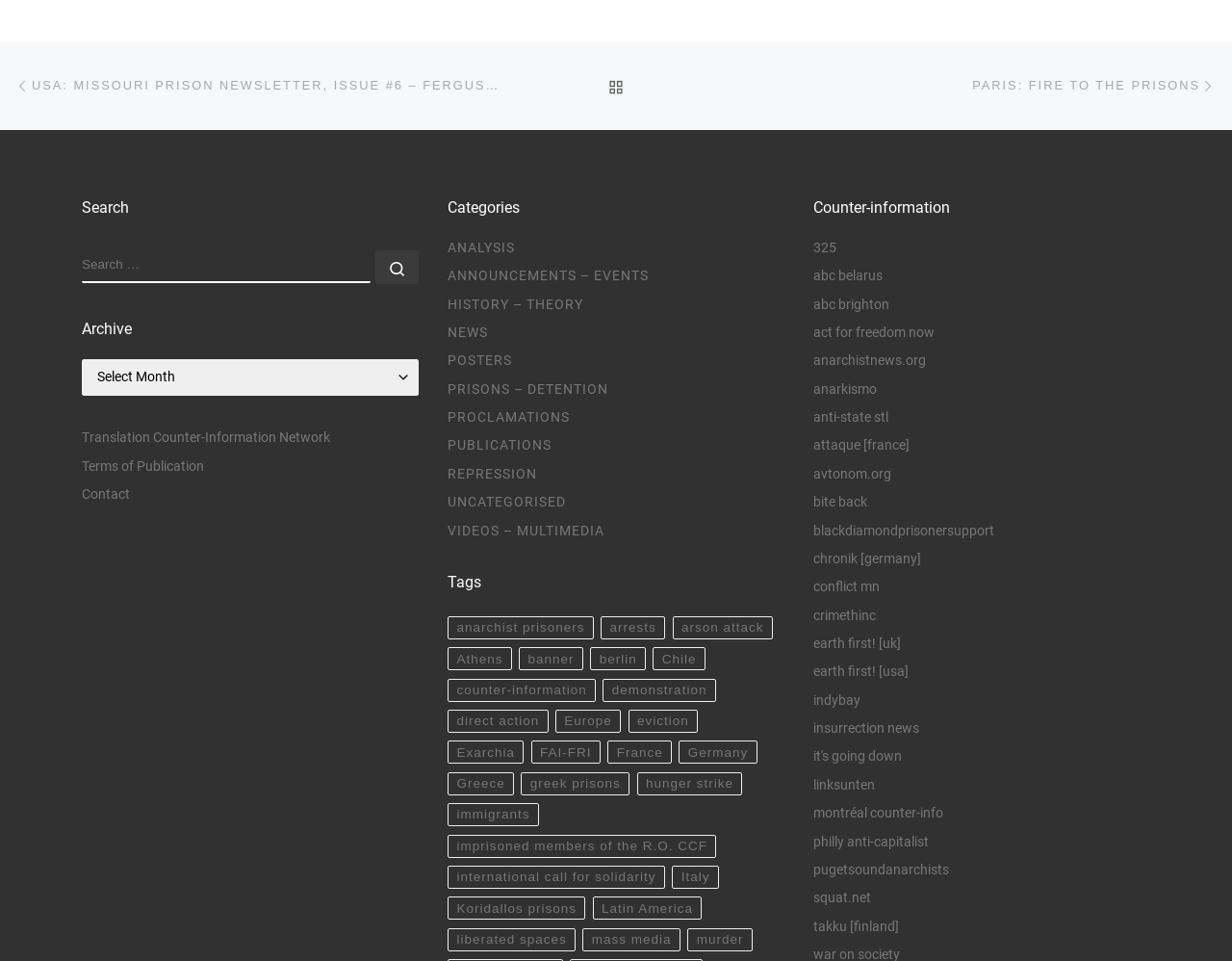Using details from the image, please answer the following question comprehensively:
What is the purpose of the 'Archive' dropdown?

The 'Archive' dropdown is a combobox that allows users to select a specific archive, likely containing past posts or content, which can be accessed by clicking on the dropdown and selecting an option.